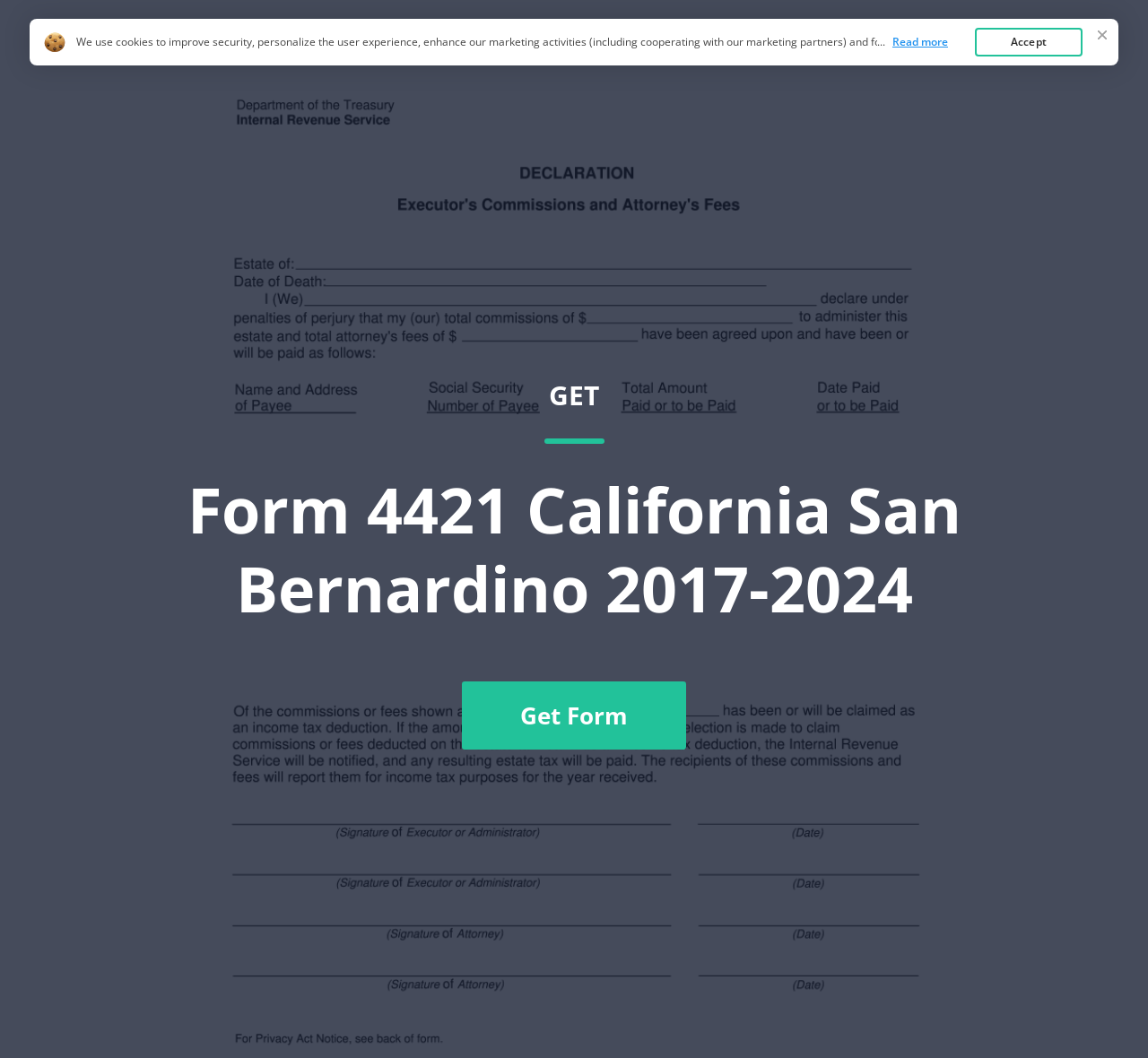Summarize the webpage with a detailed and informative caption.

The webpage is about Form 4421 California San Bernardino, with a focus on modifying the PDF form template to get a document required in a specific county. At the top left, there is a link to "Form 4421" and a heading that reads "Form 4421 California San Bernardino 2017-2024". Below this heading, there is a link to "GET Form 4421 California San Bernardino 2017-2024 Get Form" that takes up most of the width of the page.

On the top right, there are three links: "Home", "Top Forms", and a cookie policy notification that spans across the top of the page. The cookie policy notification includes a link to "here" and a button to "Accept" the use of cookies.

In the middle of the page, there is a call-to-action button that says "Get Form" and is positioned below the heading. The page also has some generic text and a "Read more" link at the bottom right. Overall, the webpage appears to be a form-filling service that provides templates for specific counties.